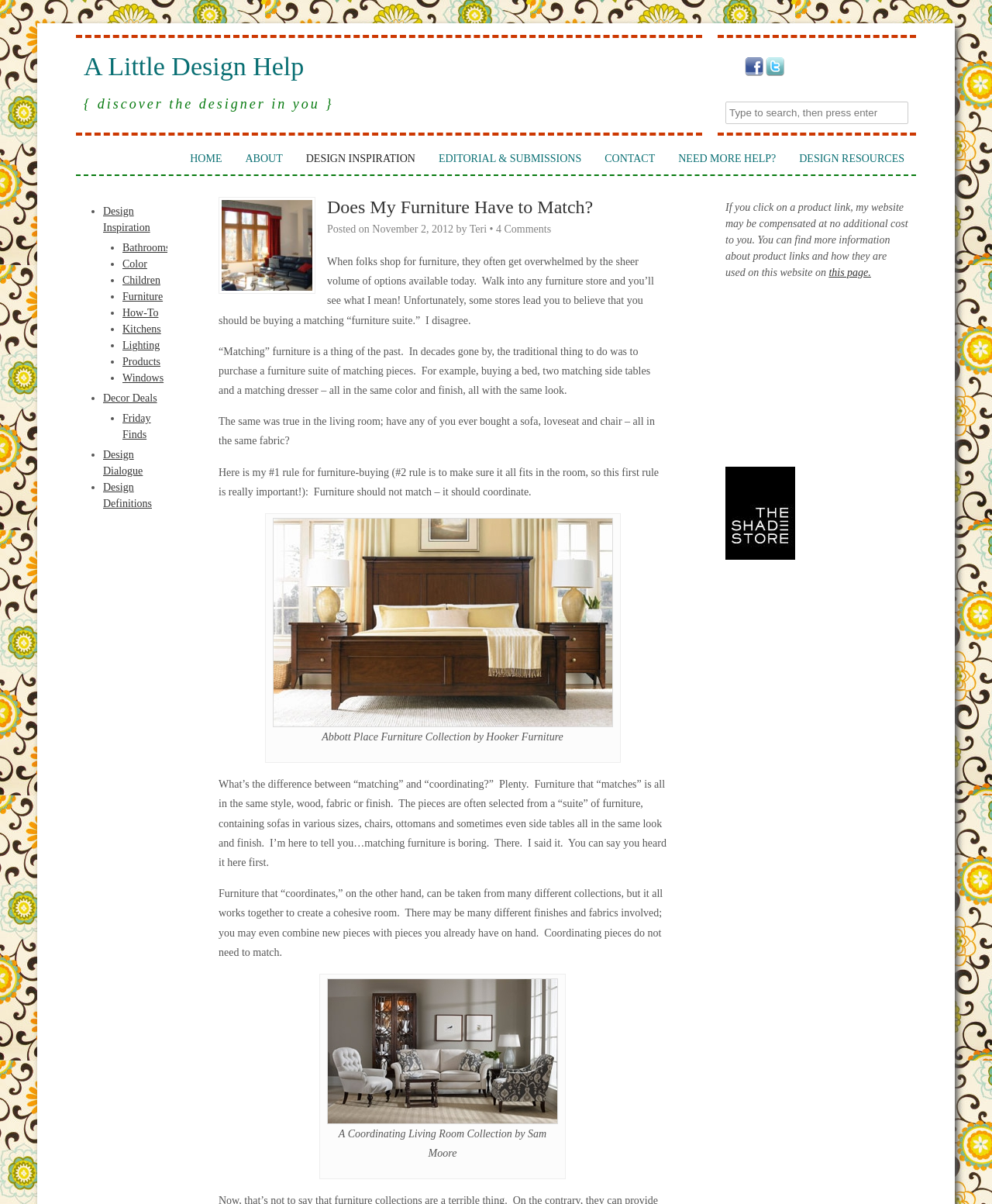Show the bounding box coordinates for the HTML element as described: "A Little Design Help".

[0.084, 0.044, 0.7, 0.066]